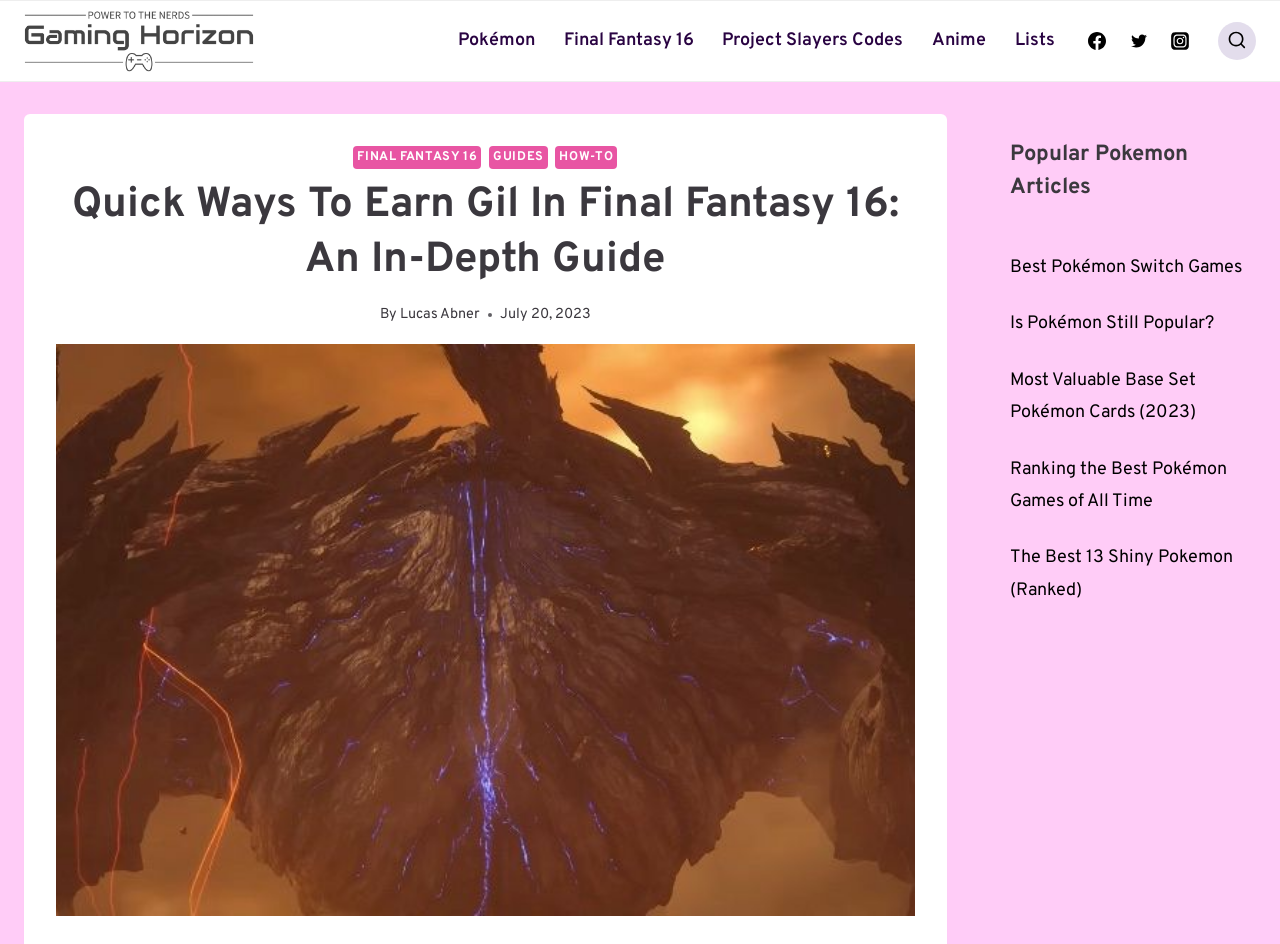Indicate the bounding box coordinates of the clickable region to achieve the following instruction: "Click the link to learn more about the Ecosystem Approach."

None